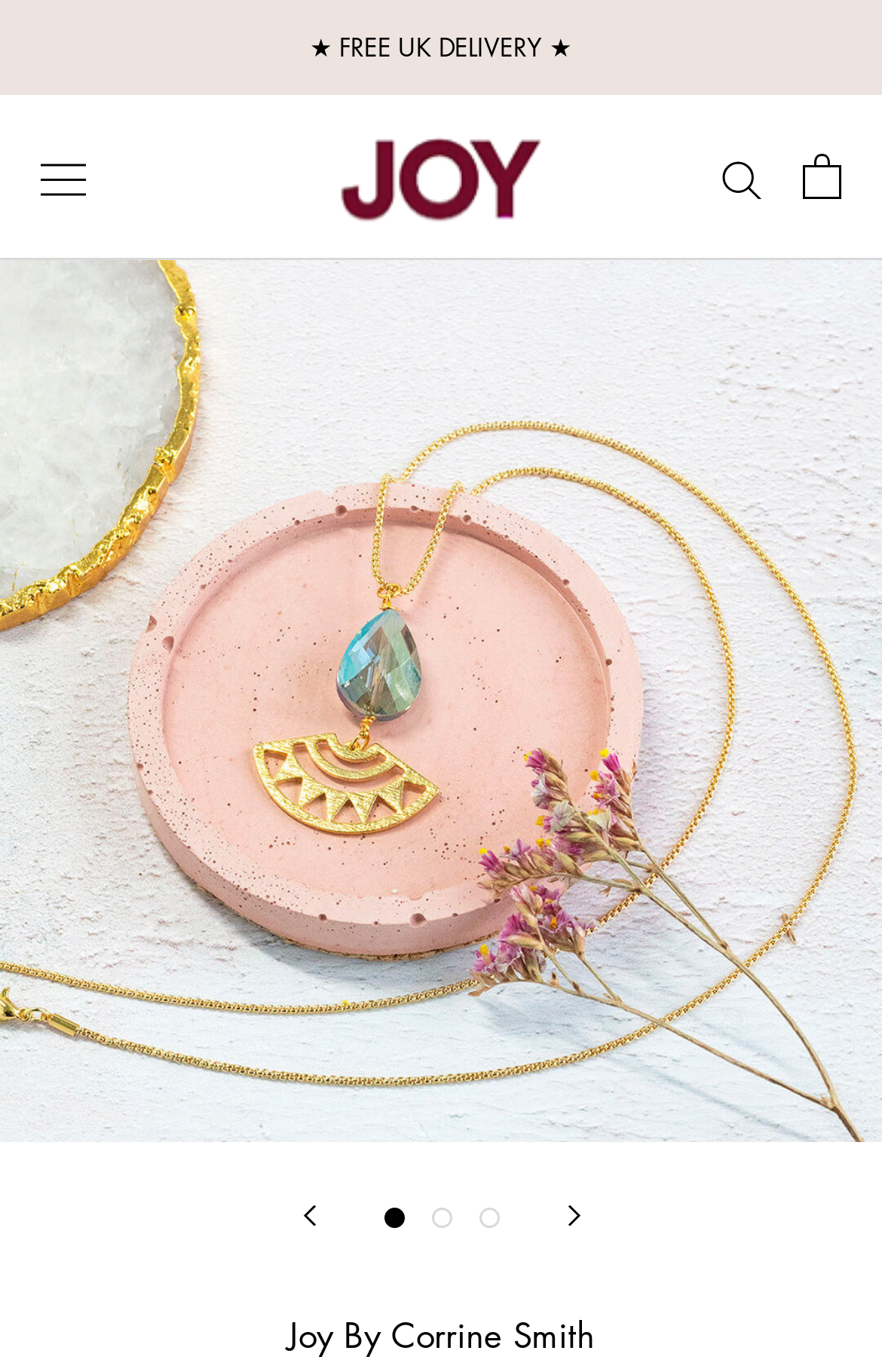Given the description of a UI element: "Menu", identify the bounding box coordinates of the matching element in the webpage screenshot.

None